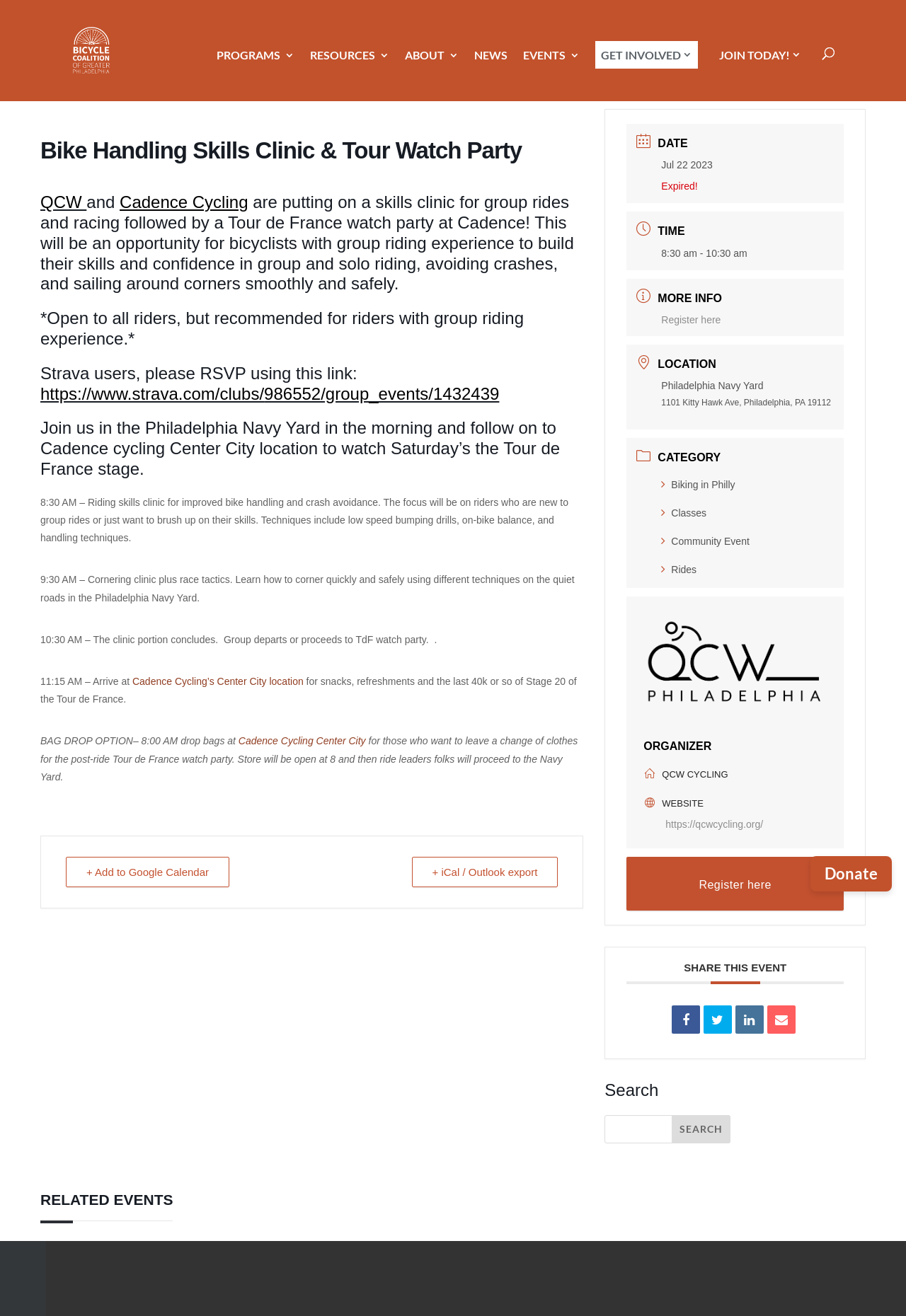Identify the bounding box coordinates for the region to click in order to carry out this instruction: "View the website of QCW CYCLING". Provide the coordinates using four float numbers between 0 and 1, formatted as [left, top, right, bottom].

[0.735, 0.622, 0.842, 0.631]